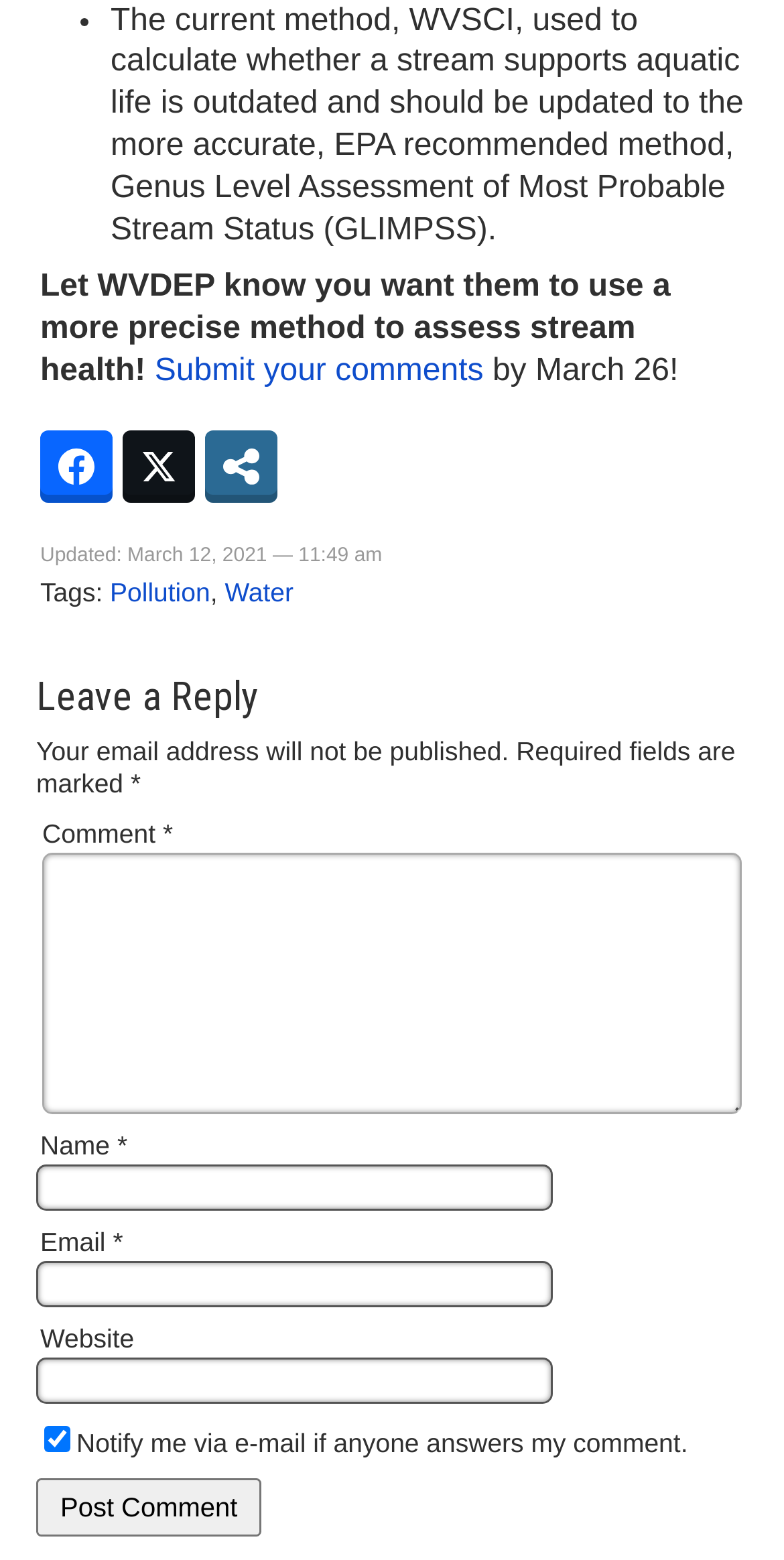Please identify the bounding box coordinates of the area I need to click to accomplish the following instruction: "Leave a reply".

[0.046, 0.43, 0.954, 0.461]